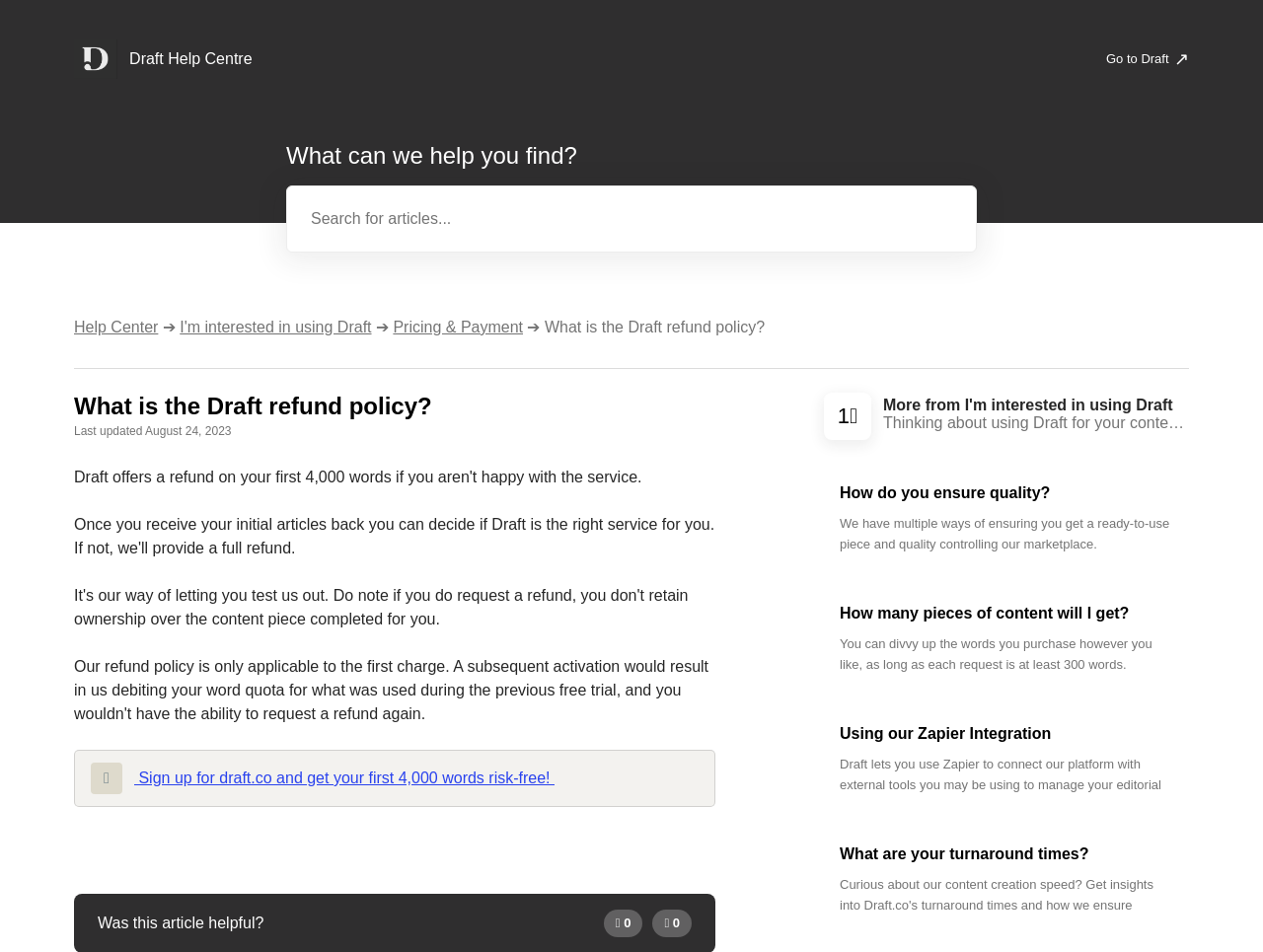Please find and report the bounding box coordinates of the element to click in order to perform the following action: "Go to Draft Help Centre". The coordinates should be expressed as four float numbers between 0 and 1, in the format [left, top, right, bottom].

[0.059, 0.041, 0.2, 0.083]